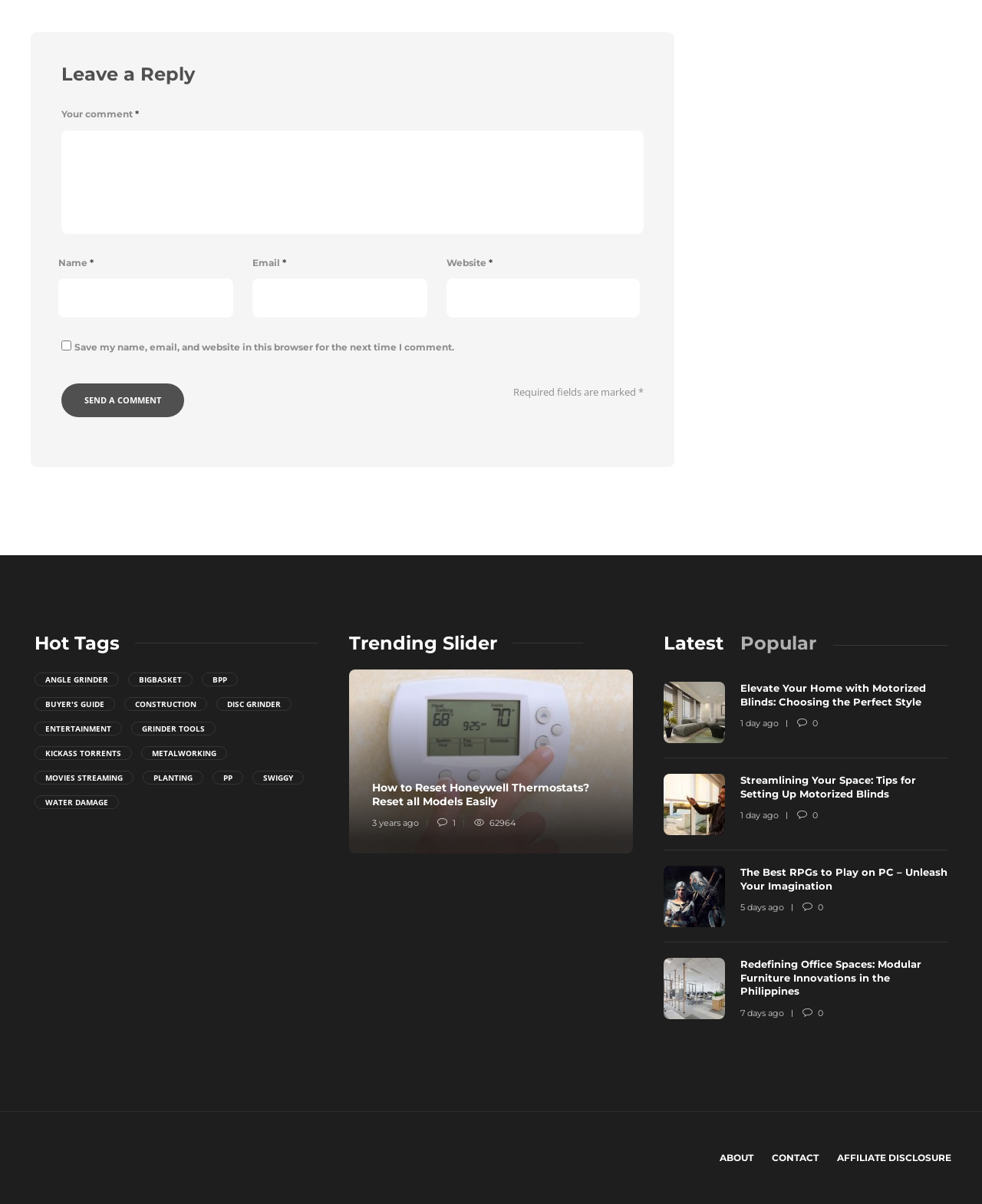What is the function of the checkbox with 'Save my name, email, and website in this browser for the next time I comment.' label?
Using the visual information, answer the question in a single word or phrase.

Save comment info